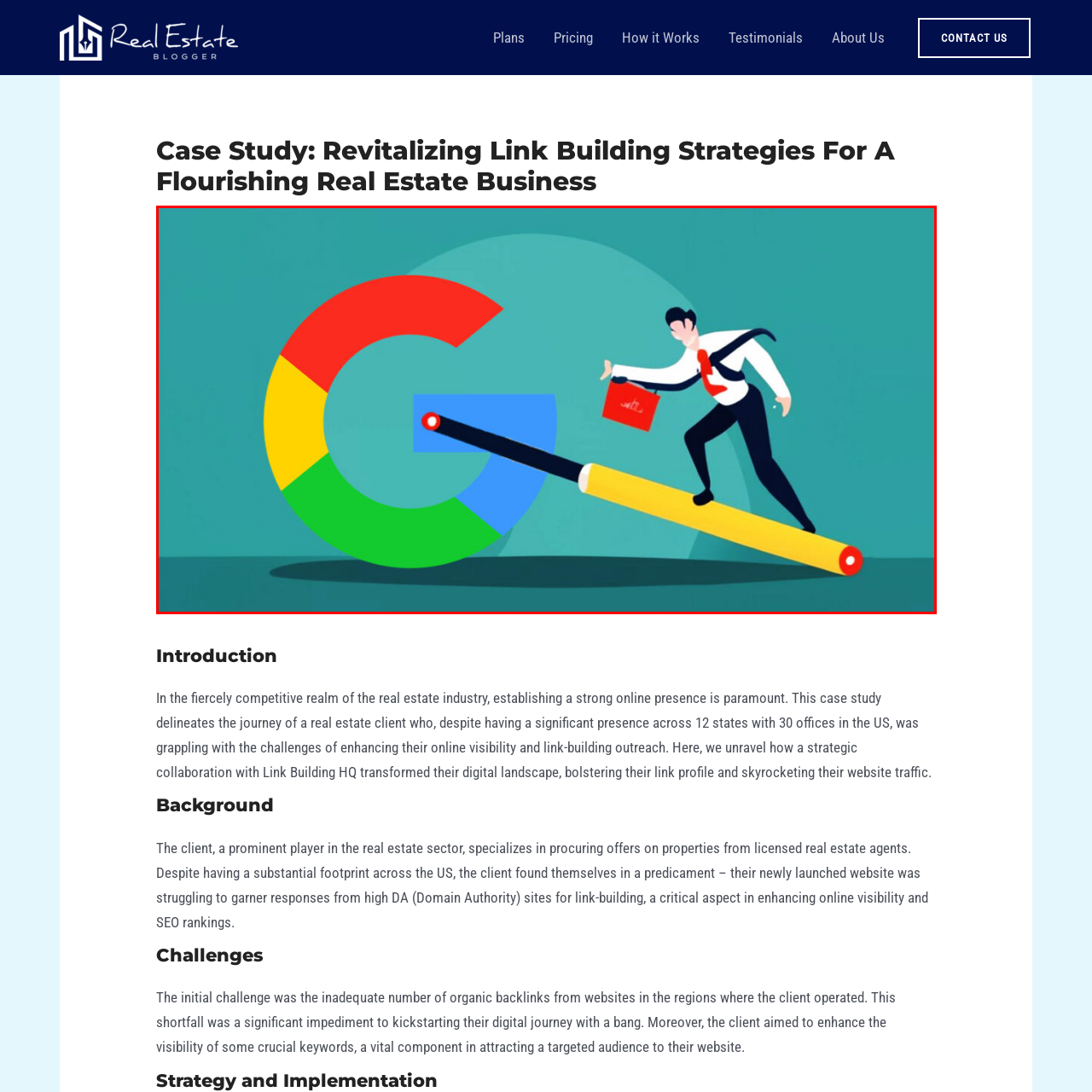Elaborate on the image enclosed by the red box with a detailed description.

The image depicts a stylized representation of a business professional balancing on a giant pencil that is serving as a lever against a large, colorful Google logo. The figure, dressed in formal attire with a red tie, holds a briefcase that suggests a focus on marketing or business strategy. This imagery symbolizes the strategic importance of link-building and online visibility in the competitive landscape of the real estate industry, highlighting the innovative efforts taken by businesses to enhance their digital presence and achieve success. The vibrant colors and dynamic pose of the individual emphasize the energy and ambition essential in today's digital marketing environment.